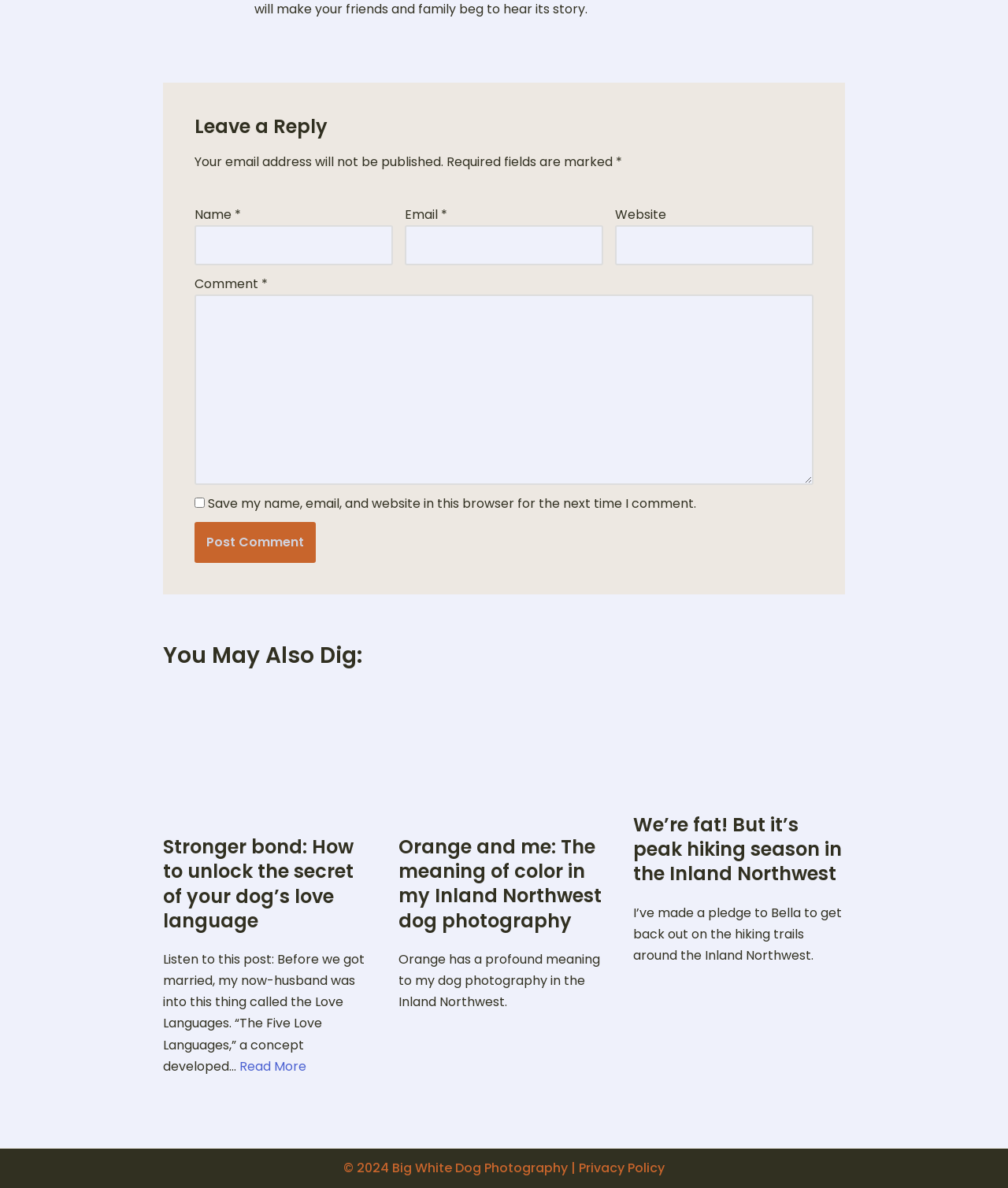Can you provide the bounding box coordinates for the element that should be clicked to implement the instruction: "View the 'Privacy Policy'"?

[0.574, 0.975, 0.659, 0.991]